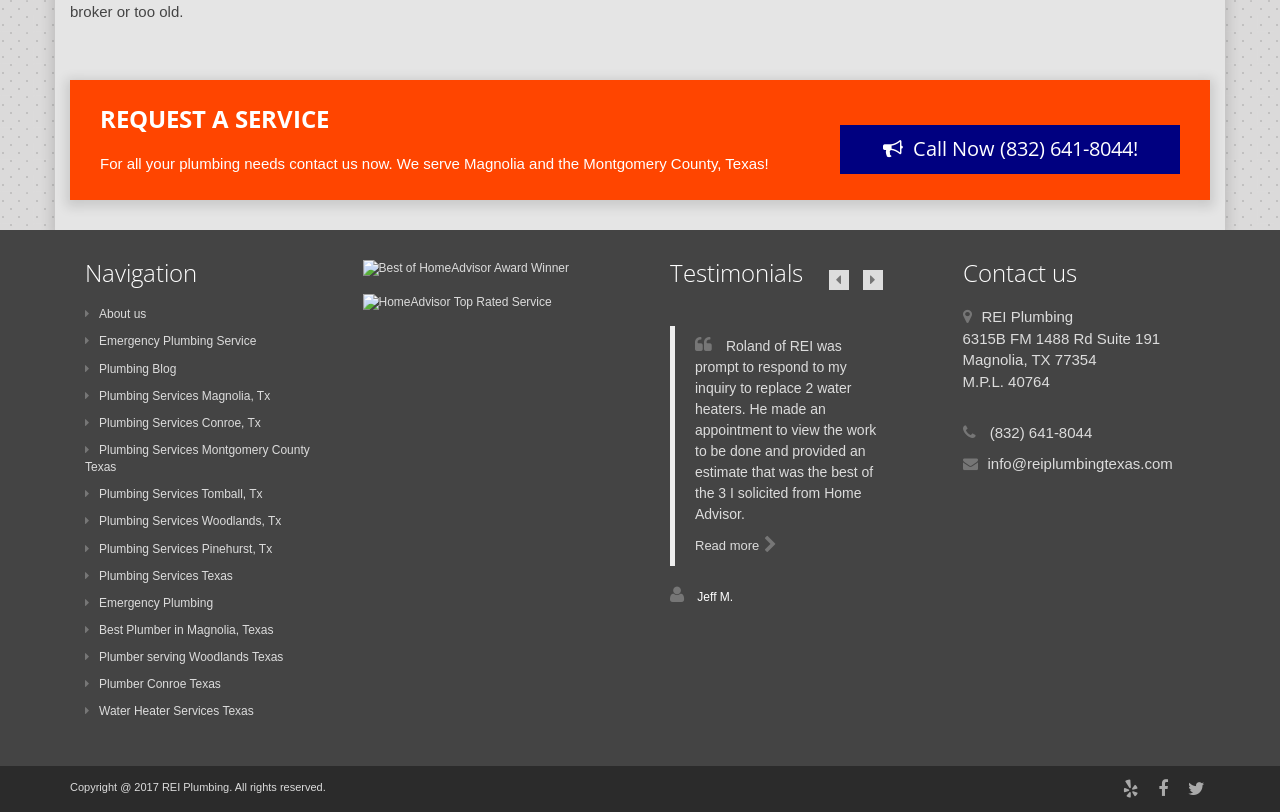Locate the bounding box coordinates of the element that should be clicked to fulfill the instruction: "Visit the 'About us' page".

[0.066, 0.378, 0.114, 0.396]